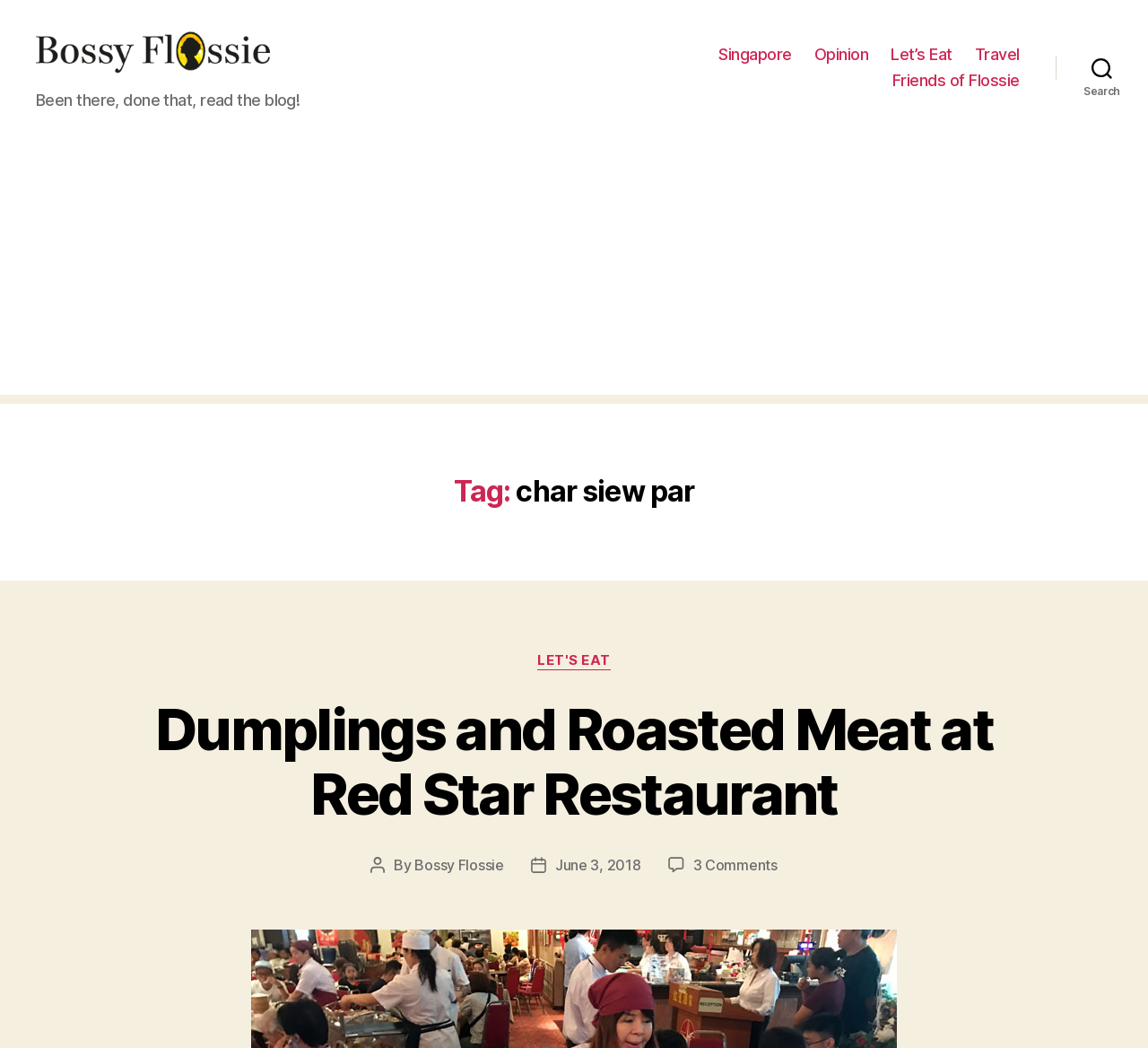Identify the bounding box for the UI element described as: "Travel". Ensure the coordinates are four float numbers between 0 and 1, formatted as [left, top, right, bottom].

[0.849, 0.054, 0.888, 0.072]